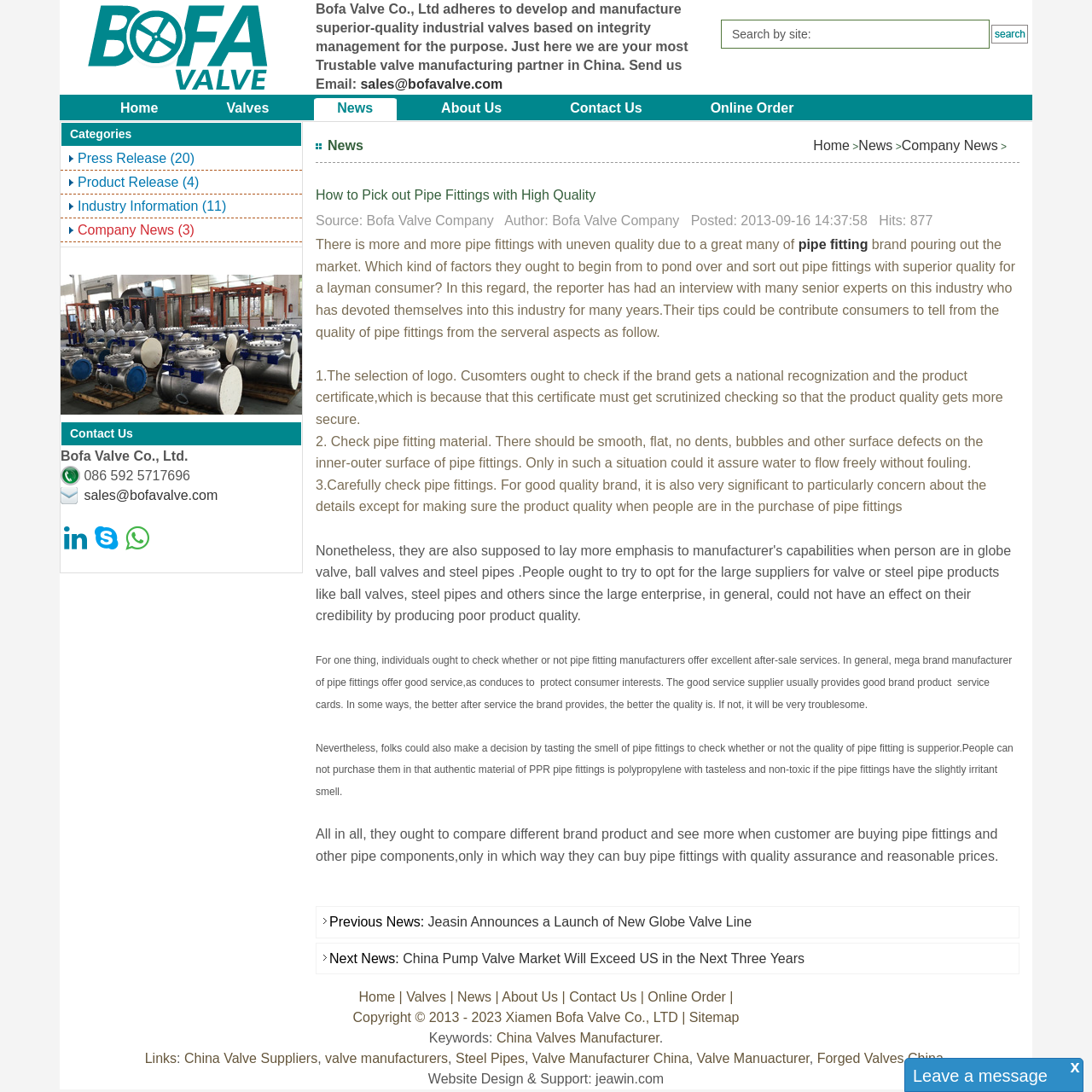Identify the bounding box coordinates for the UI element described as follows: "Company News (3)". Ensure the coordinates are four float numbers between 0 and 1, formatted as [left, top, right, bottom].

[0.055, 0.2, 0.277, 0.222]